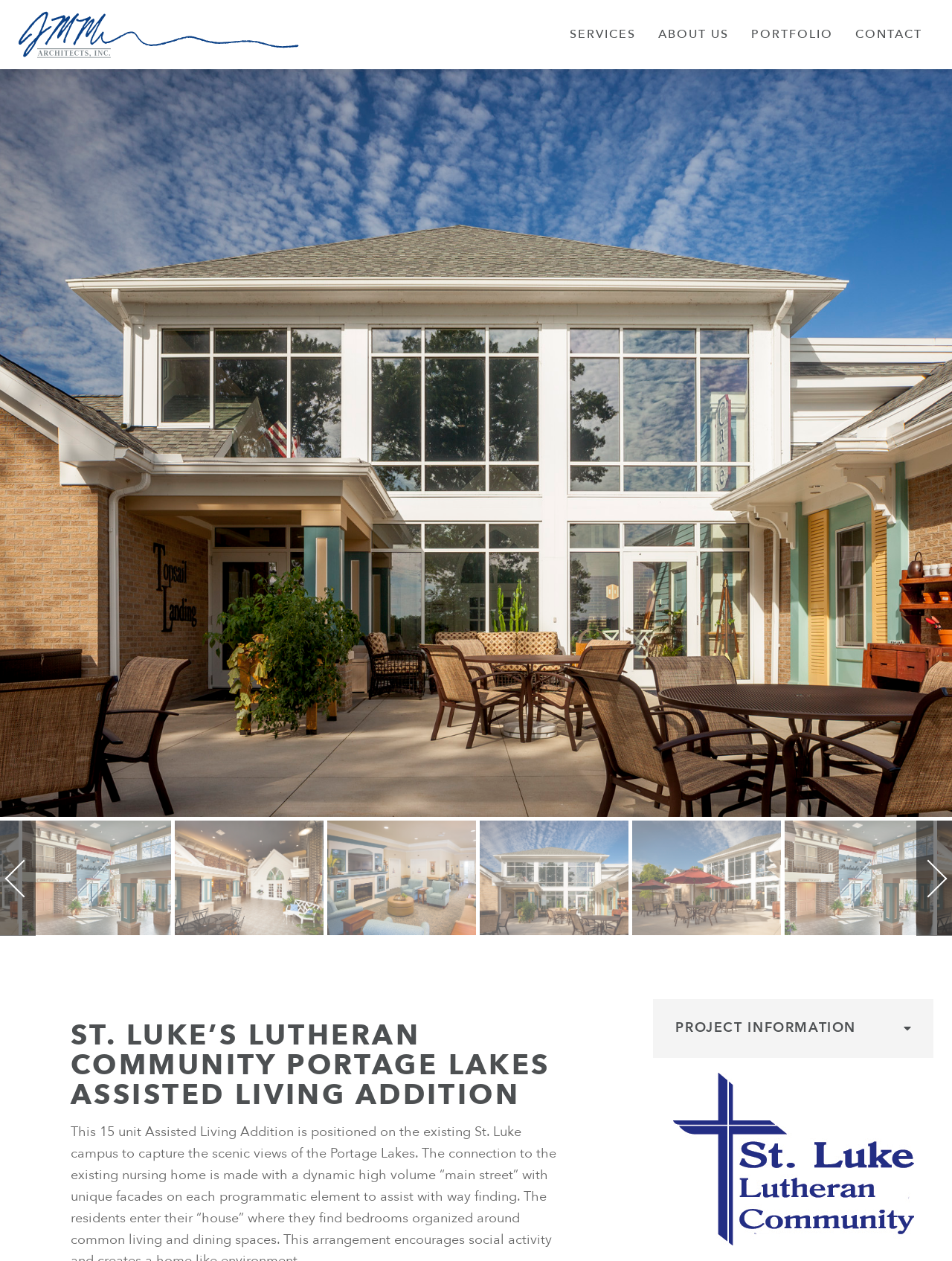What is the name of the architecture firm?
Give a comprehensive and detailed explanation for the question.

The link 'JMM Architects' at the top of the webpage suggests that JMM Architects is the name of the architecture firm.